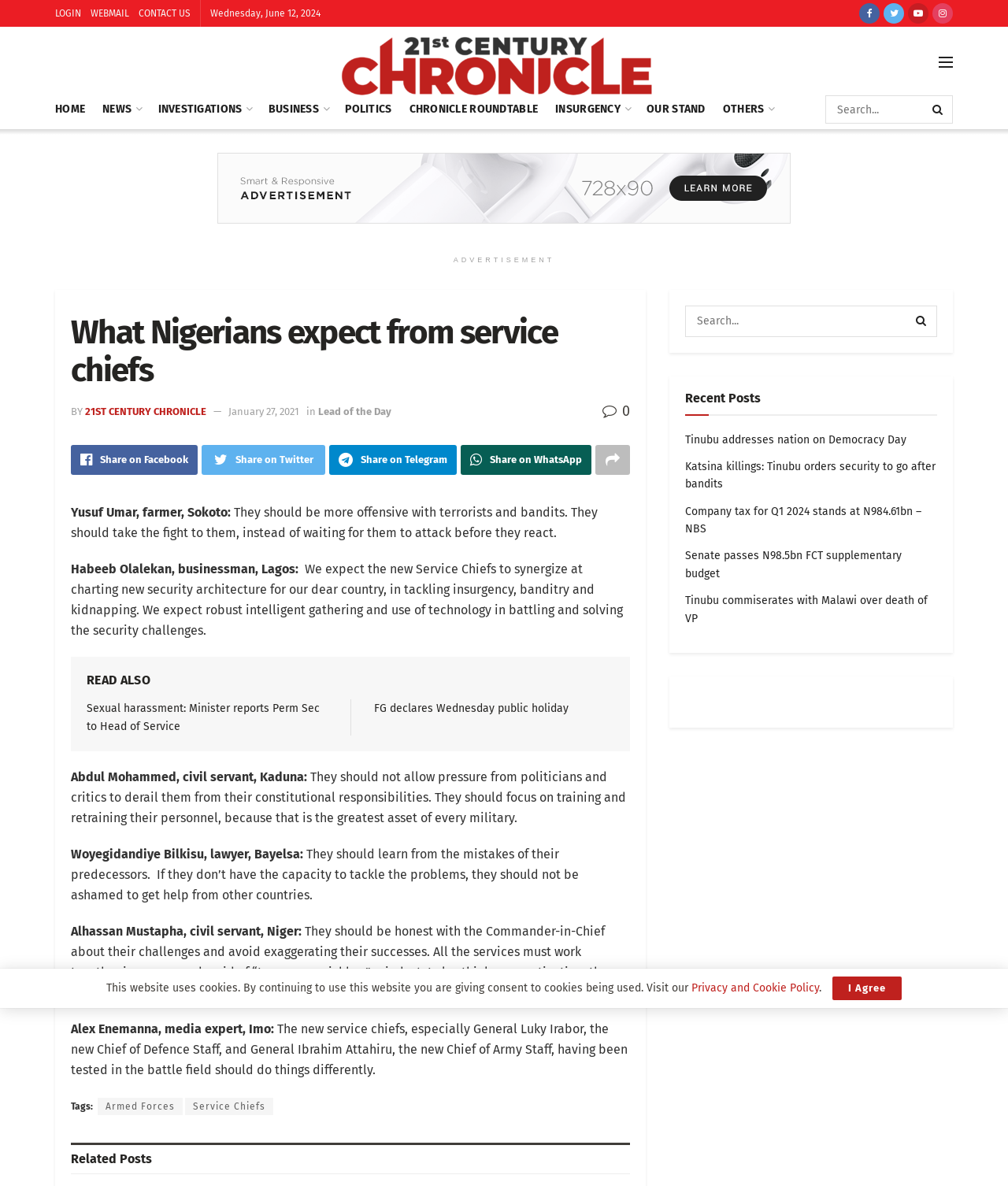Can you pinpoint the bounding box coordinates for the clickable element required for this instruction: "Click on the 'Submit' button"? The coordinates should be four float numbers between 0 and 1, i.e., [left, top, right, bottom].

None